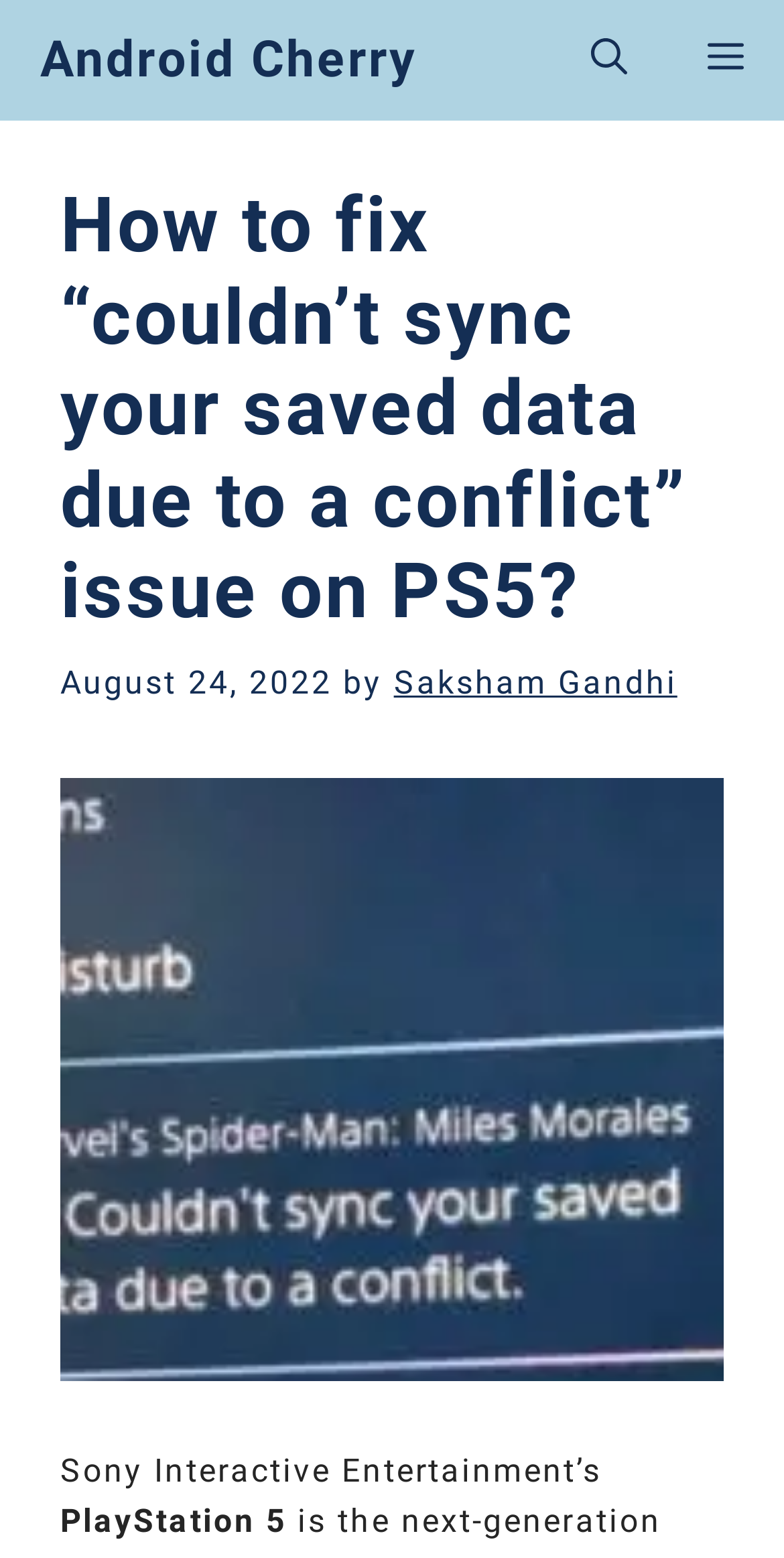Give a one-word or one-phrase response to the question:
What is the date of the article?

August 24, 2022